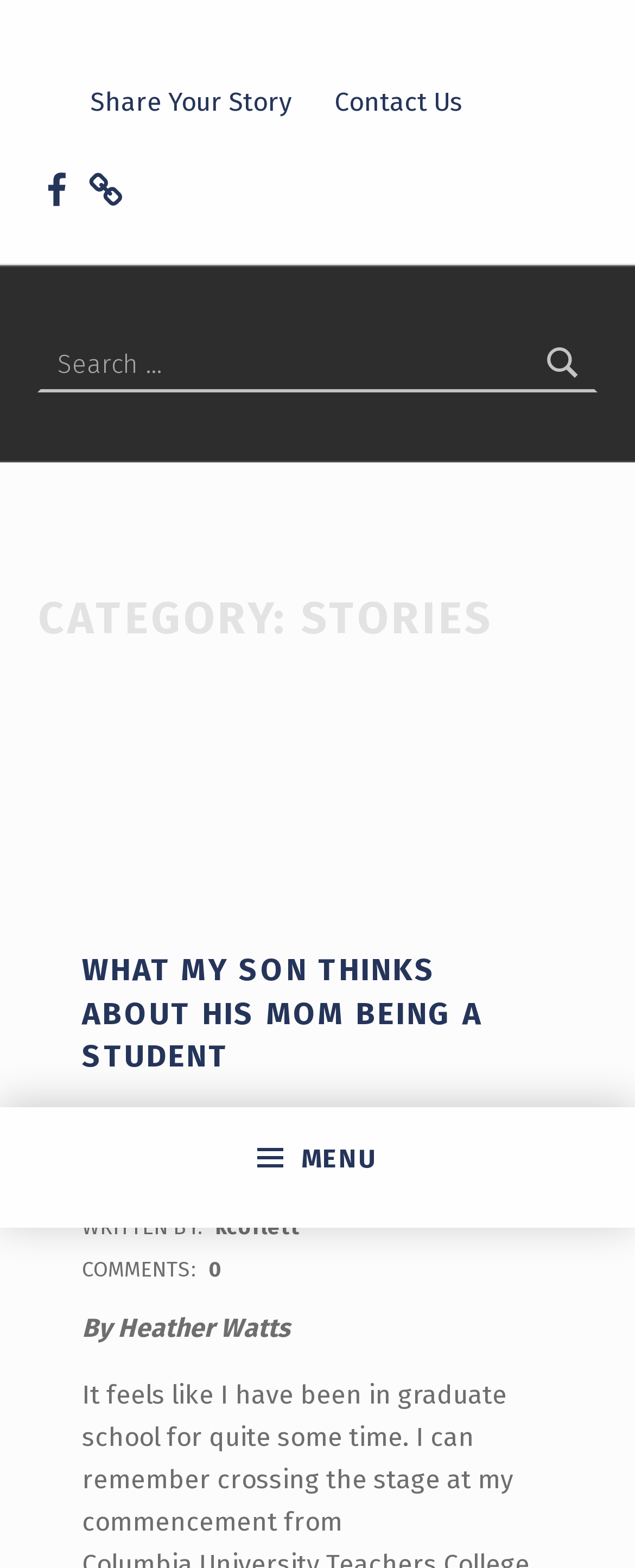Locate the bounding box coordinates of the clickable element to fulfill the following instruction: "Provide feedback to Kela". Provide the coordinates as four float numbers between 0 and 1 in the format [left, top, right, bottom].

None